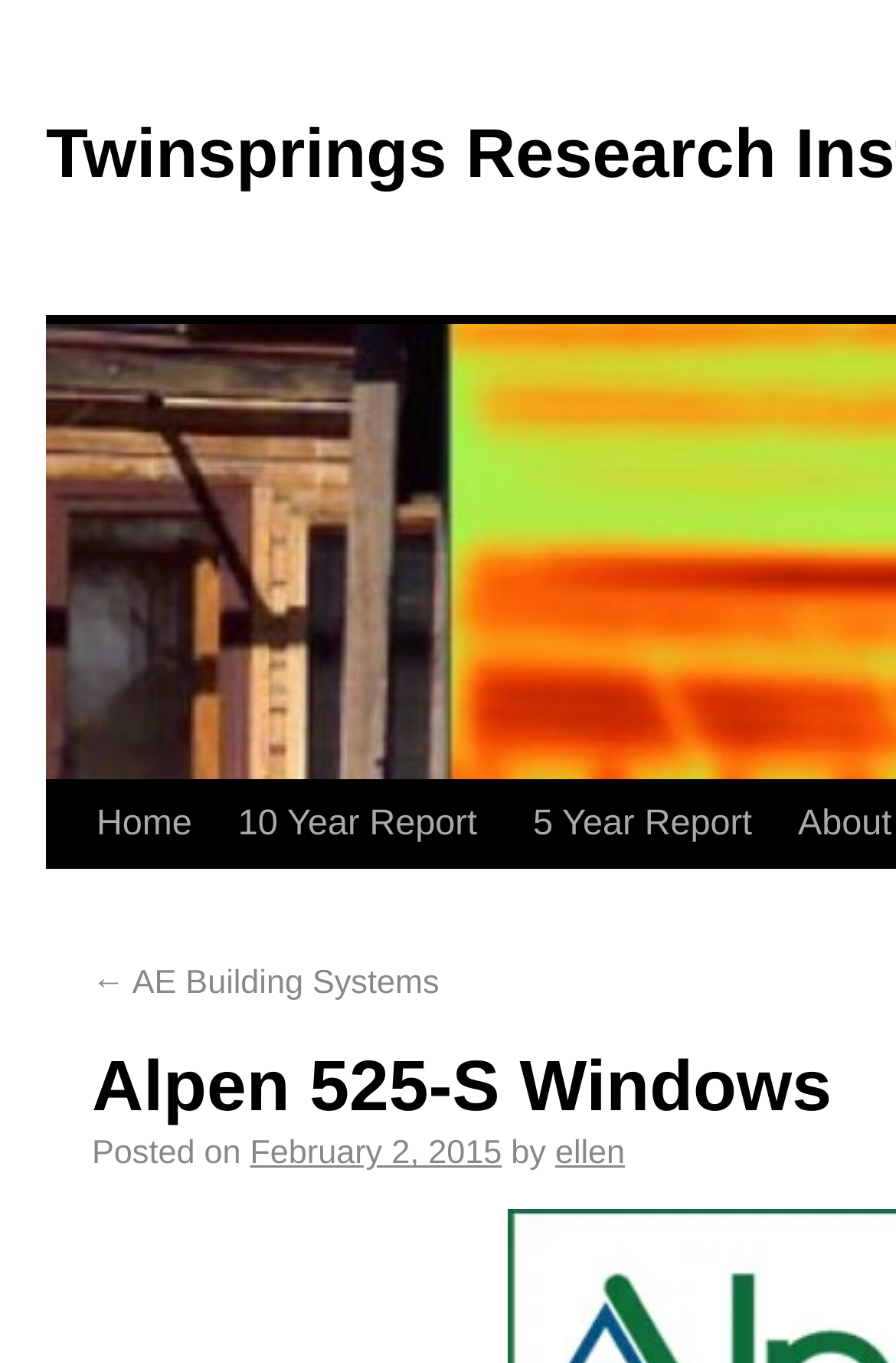What is the date of the latest article? Please answer the question using a single word or phrase based on the image.

February 2, 2015